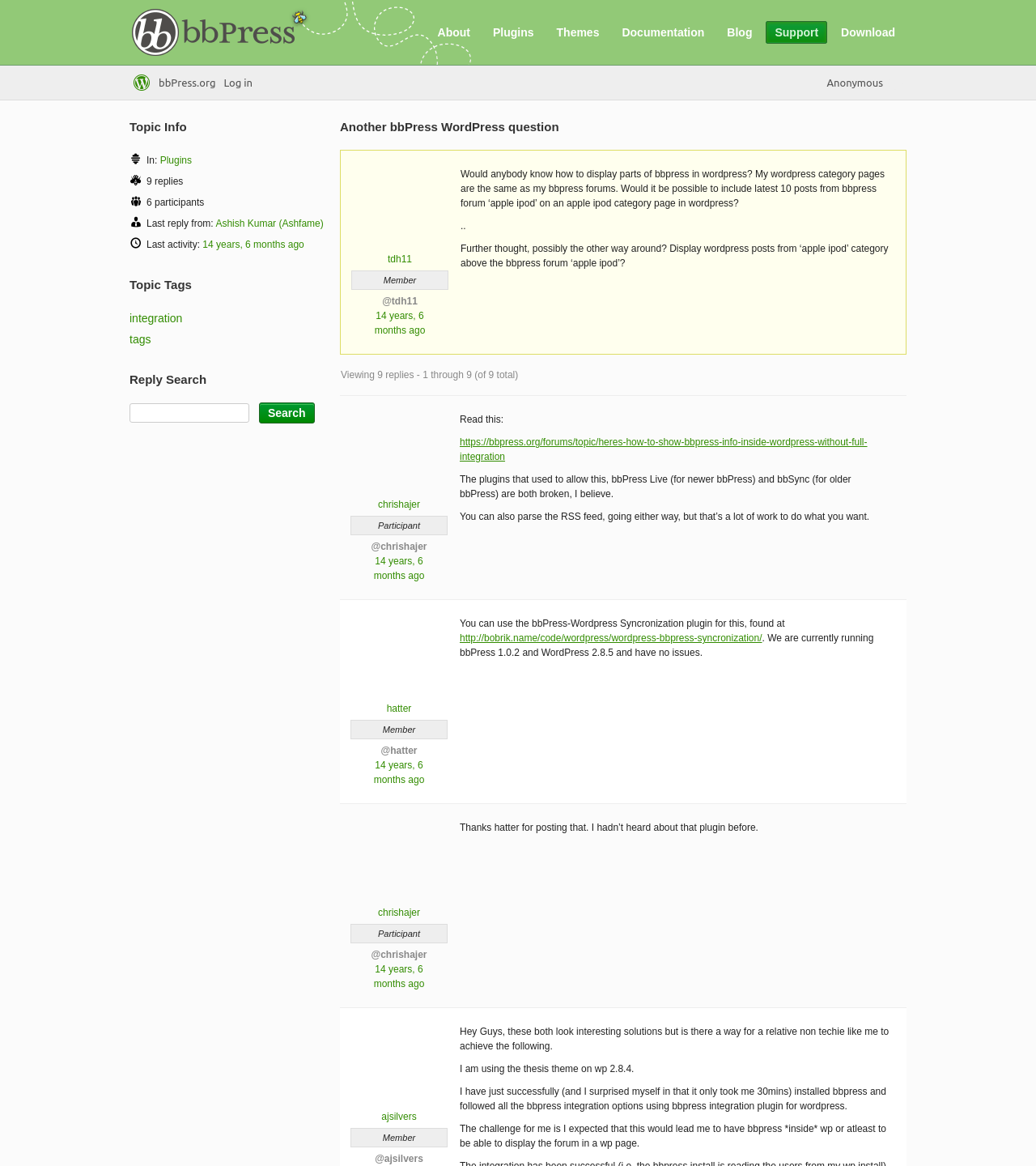What is the category of the WordPress page mentioned by tdh11?
Examine the screenshot and reply with a single word or phrase.

apple ipod